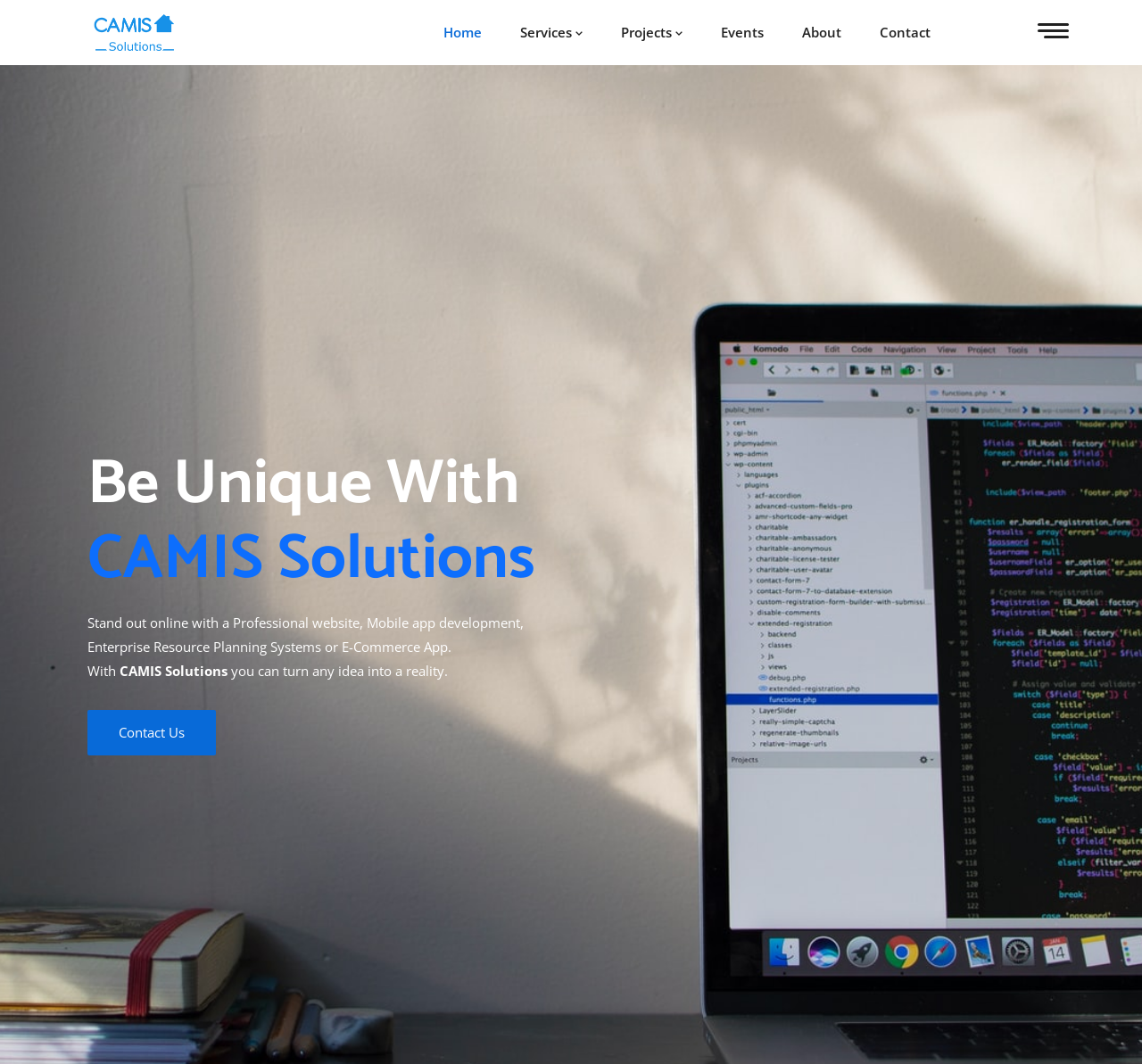Find the bounding box of the web element that fits this description: "parent_node: Home".

[0.064, 0.007, 0.17, 0.053]